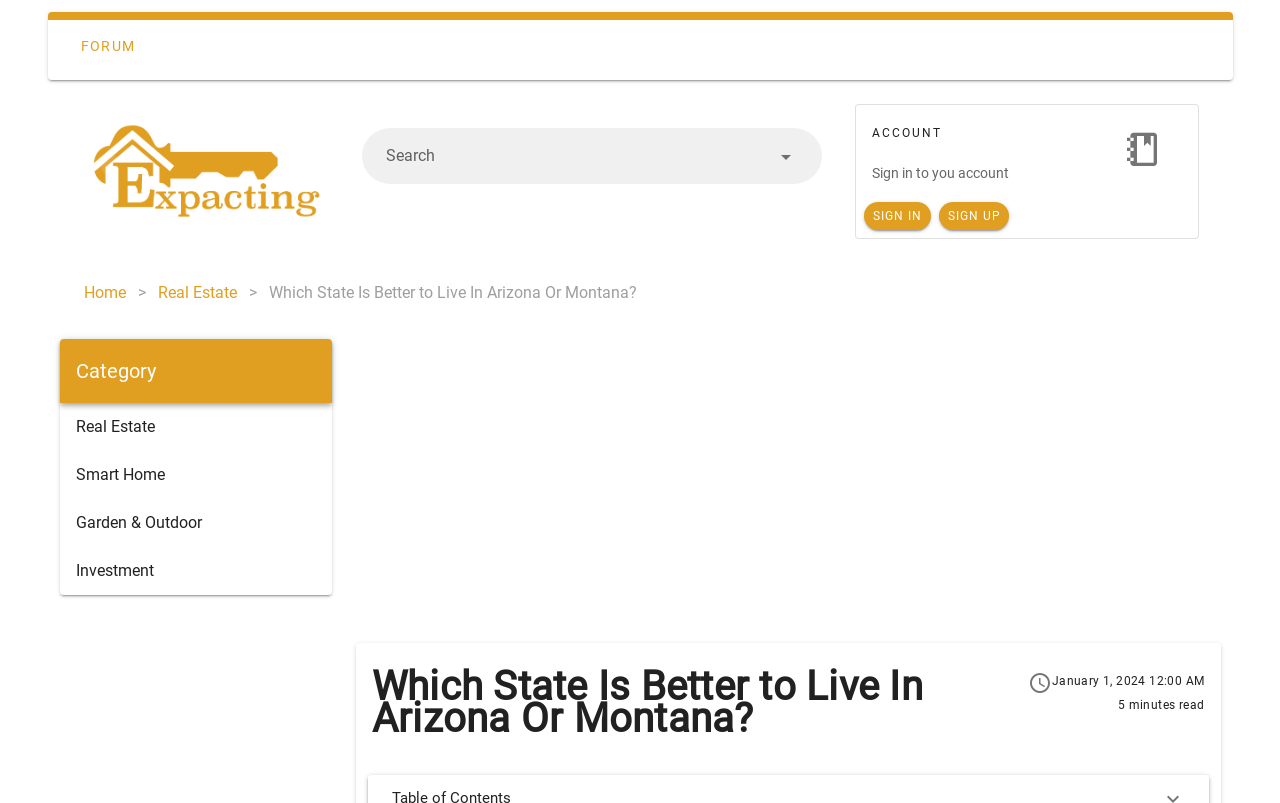Using the information in the image, give a detailed answer to the following question: How many links are there in the top navigation bar?

I counted the links in the top navigation bar, which are 'FORUM', 'Home', 'Real Estate', 'Which State Is Better to Live In Arizona Or Montana?', and '>'.